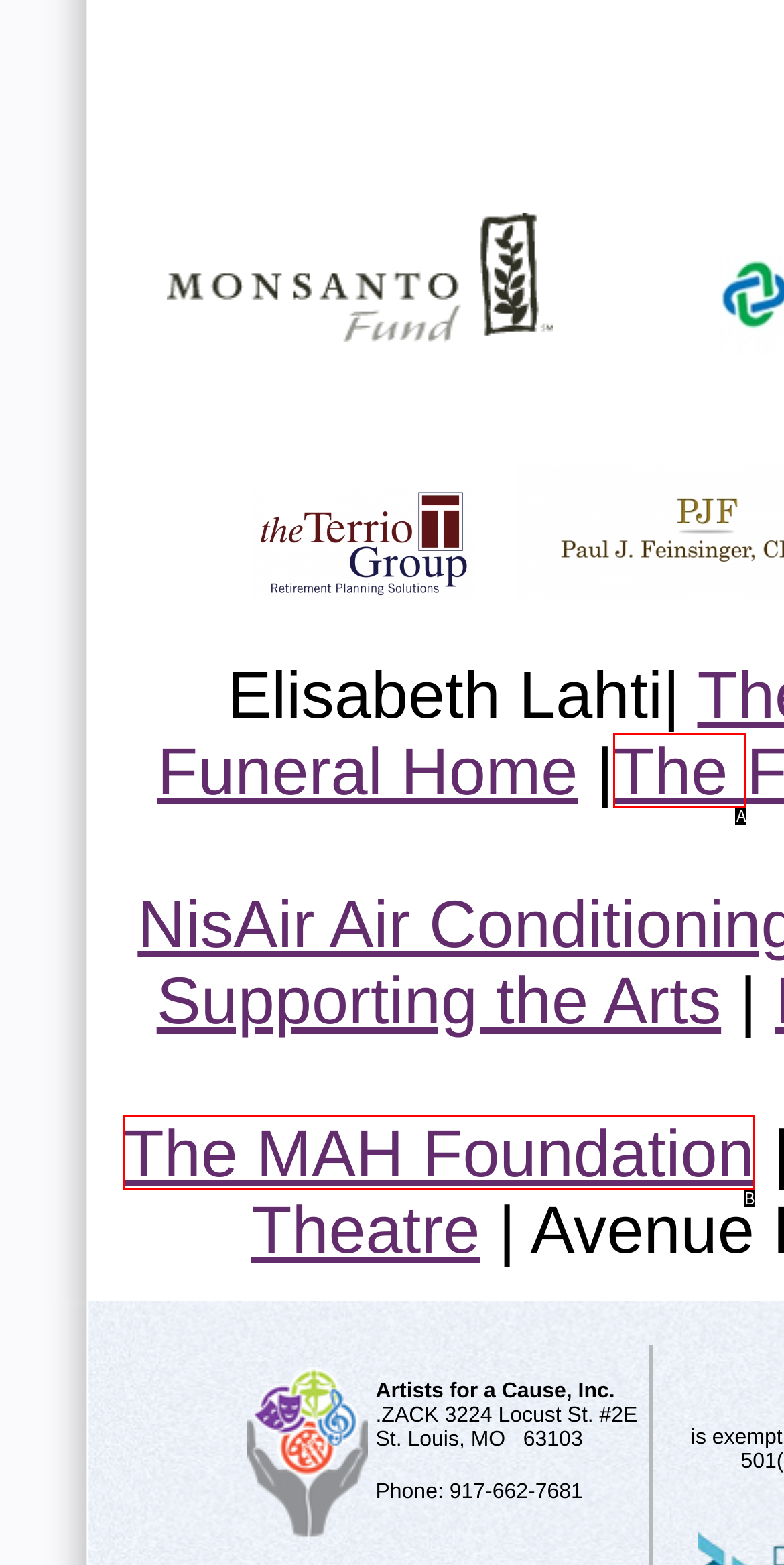Identify the letter of the option that best matches the following description: Submit Calendar Event. Respond with the letter directly.

None